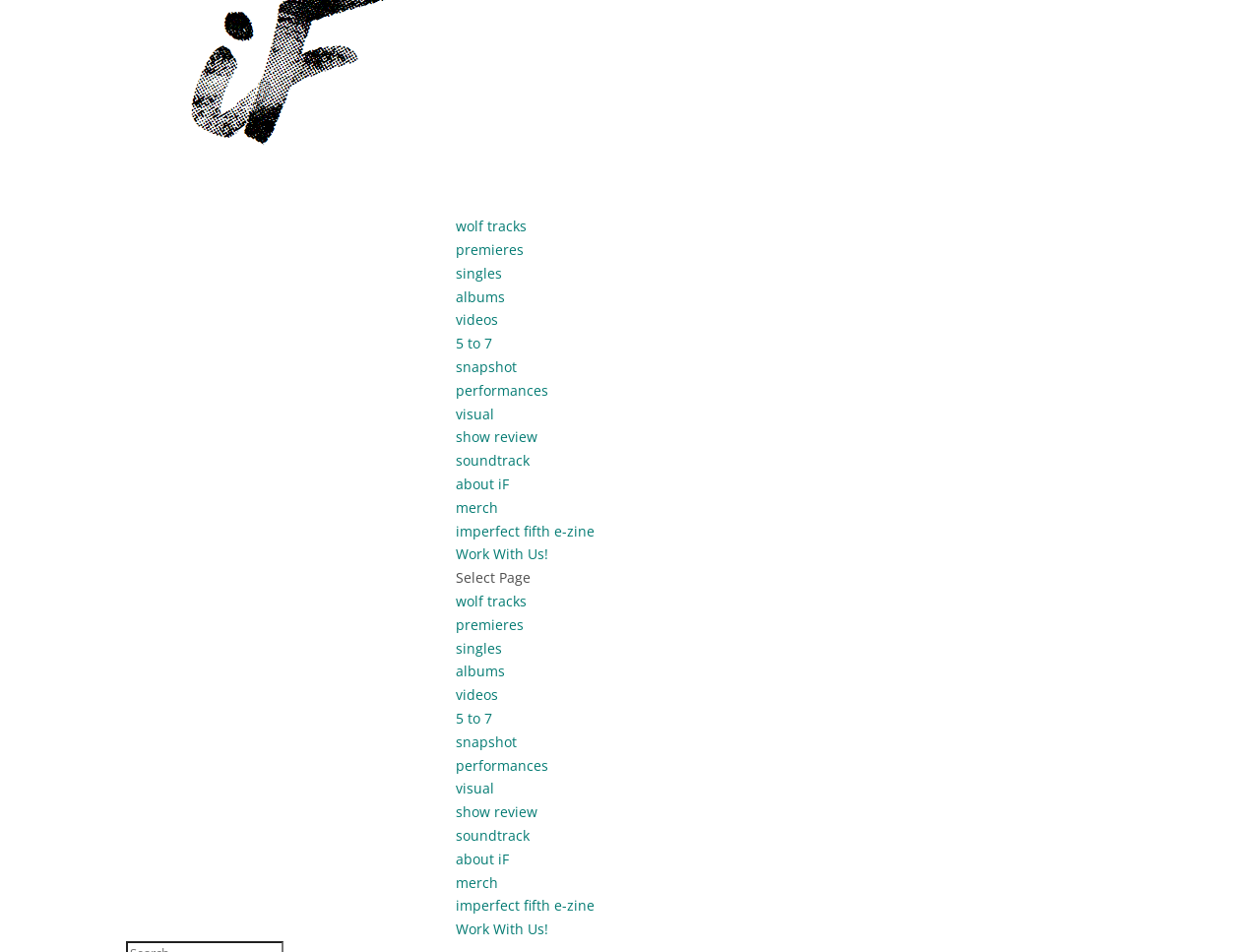Identify the bounding box coordinates of the region I need to click to complete this instruction: "view singles".

[0.362, 0.277, 0.398, 0.297]